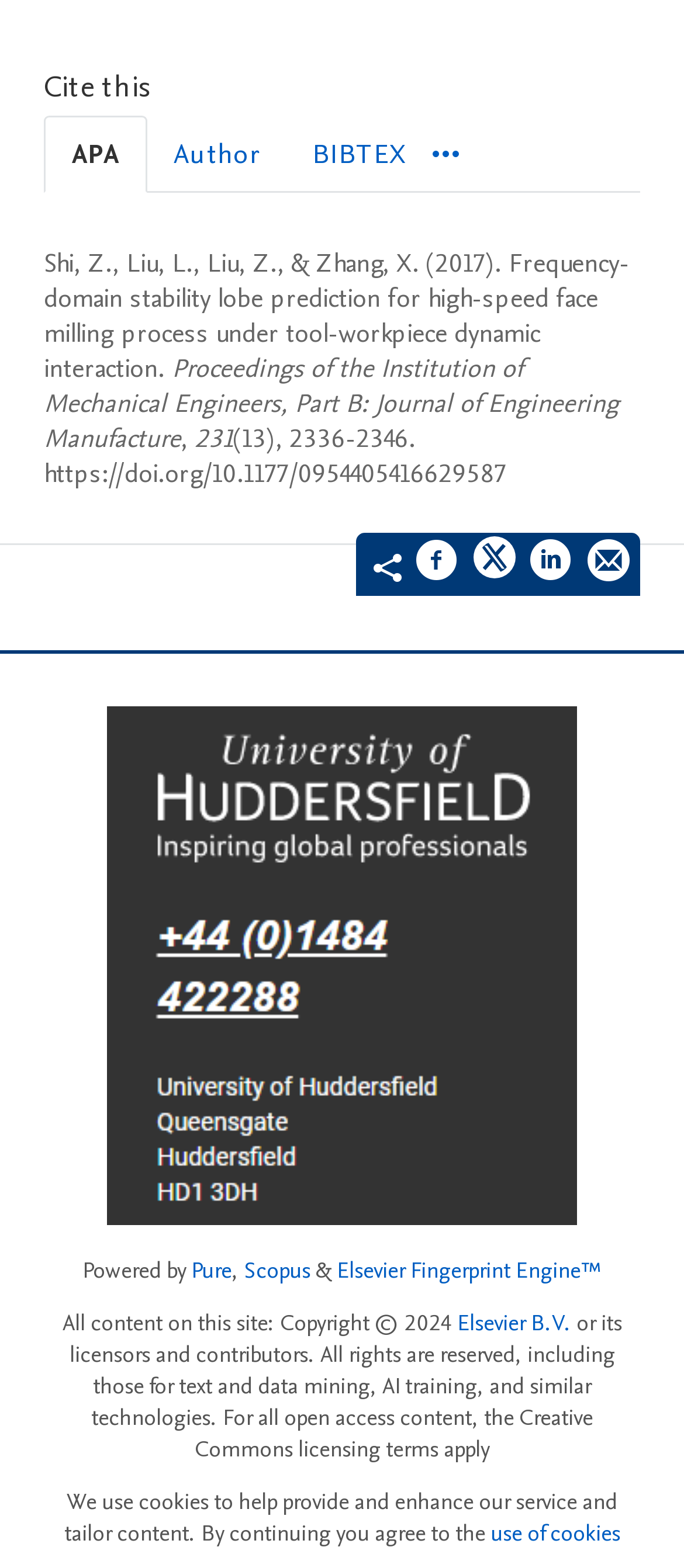What is the DOI of the research paper?
With the help of the image, please provide a detailed response to the question.

The DOI of the research paper can be found in the StaticText element with the text 'https://doi.org/10.1177/0954405416629587'.